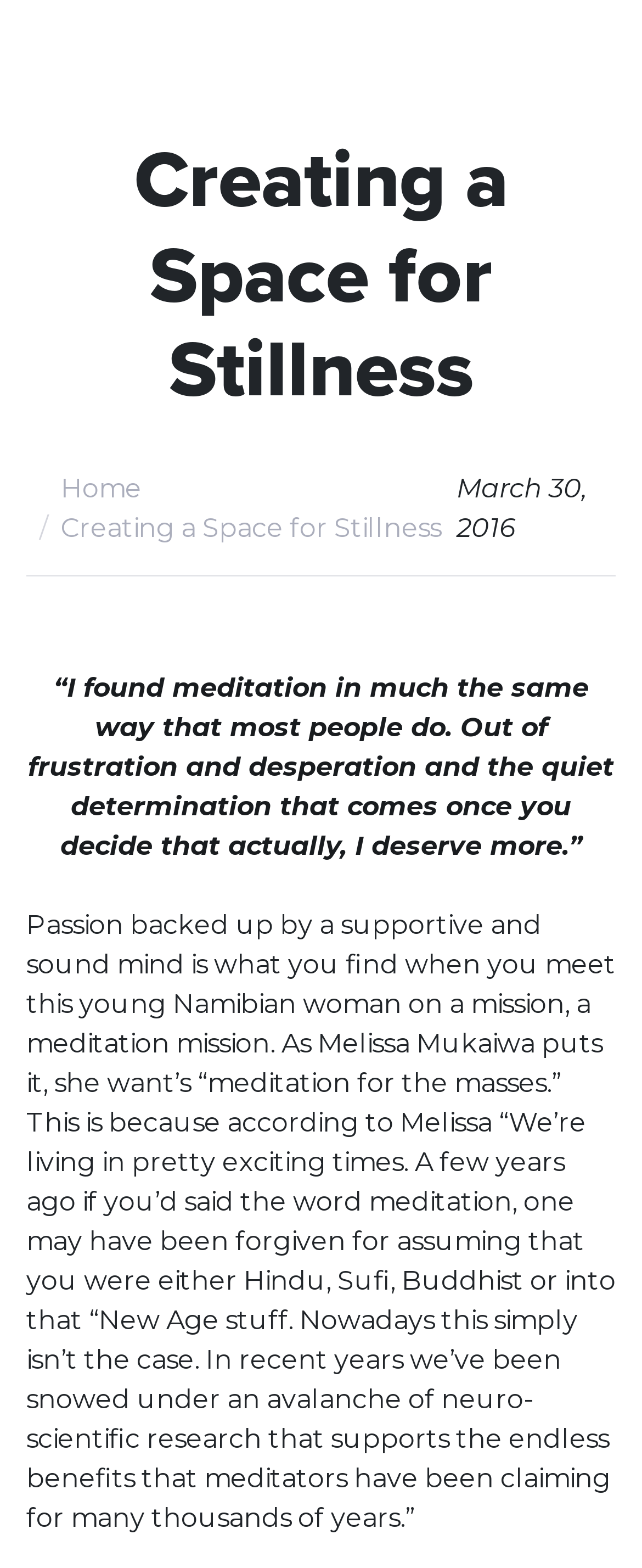What is the theme of the article?
Please provide a detailed and thorough answer to the question.

The theme of the article can be inferred from the content of the article, which talks about meditation and its benefits, and also mentions a person who is on a meditation mission.